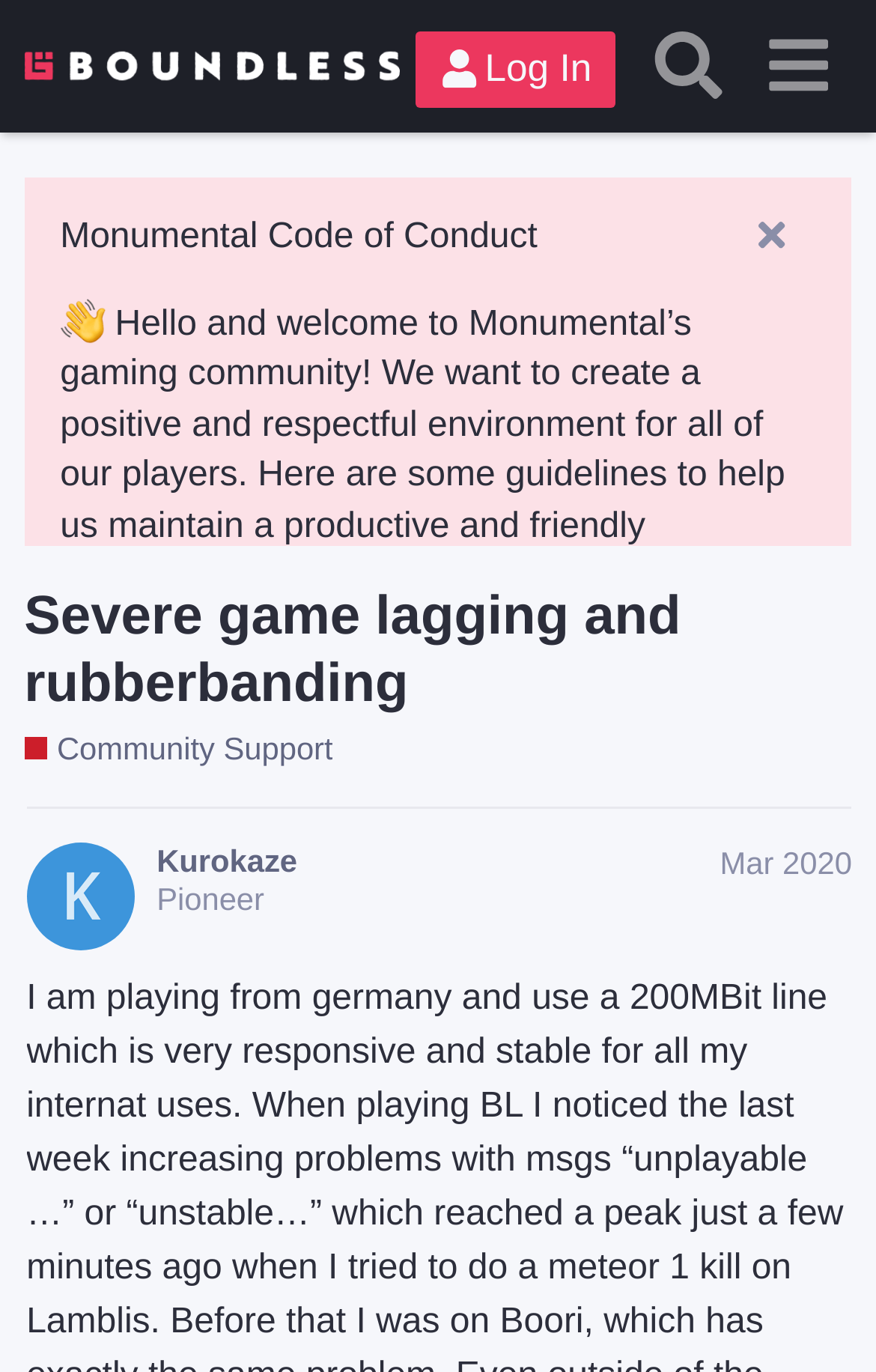Respond to the following question using a concise word or phrase: 
What is the name of the community?

Boundless Community